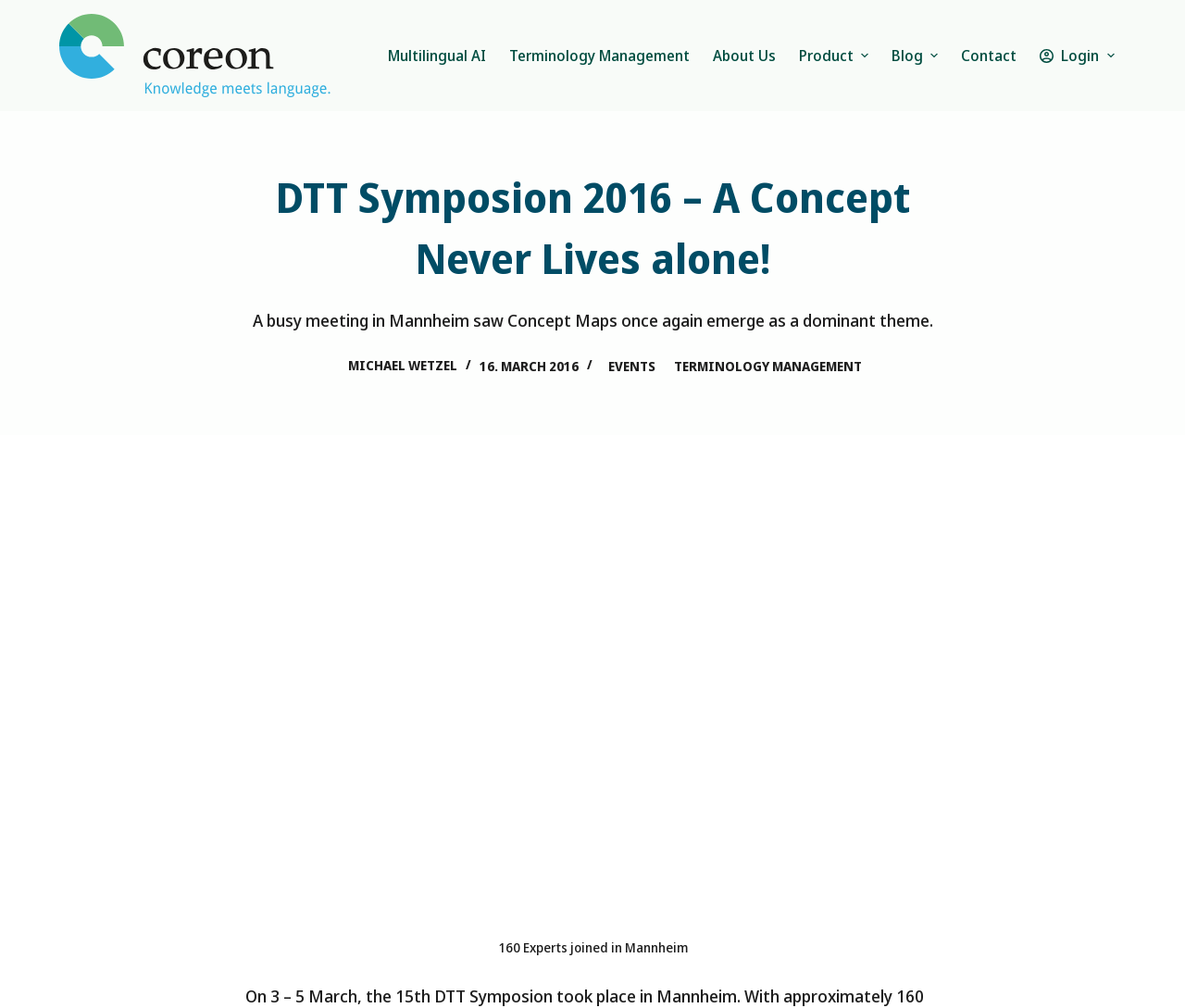How many experts joined the event in Mannheim?
Refer to the image and respond with a one-word or short-phrase answer.

160